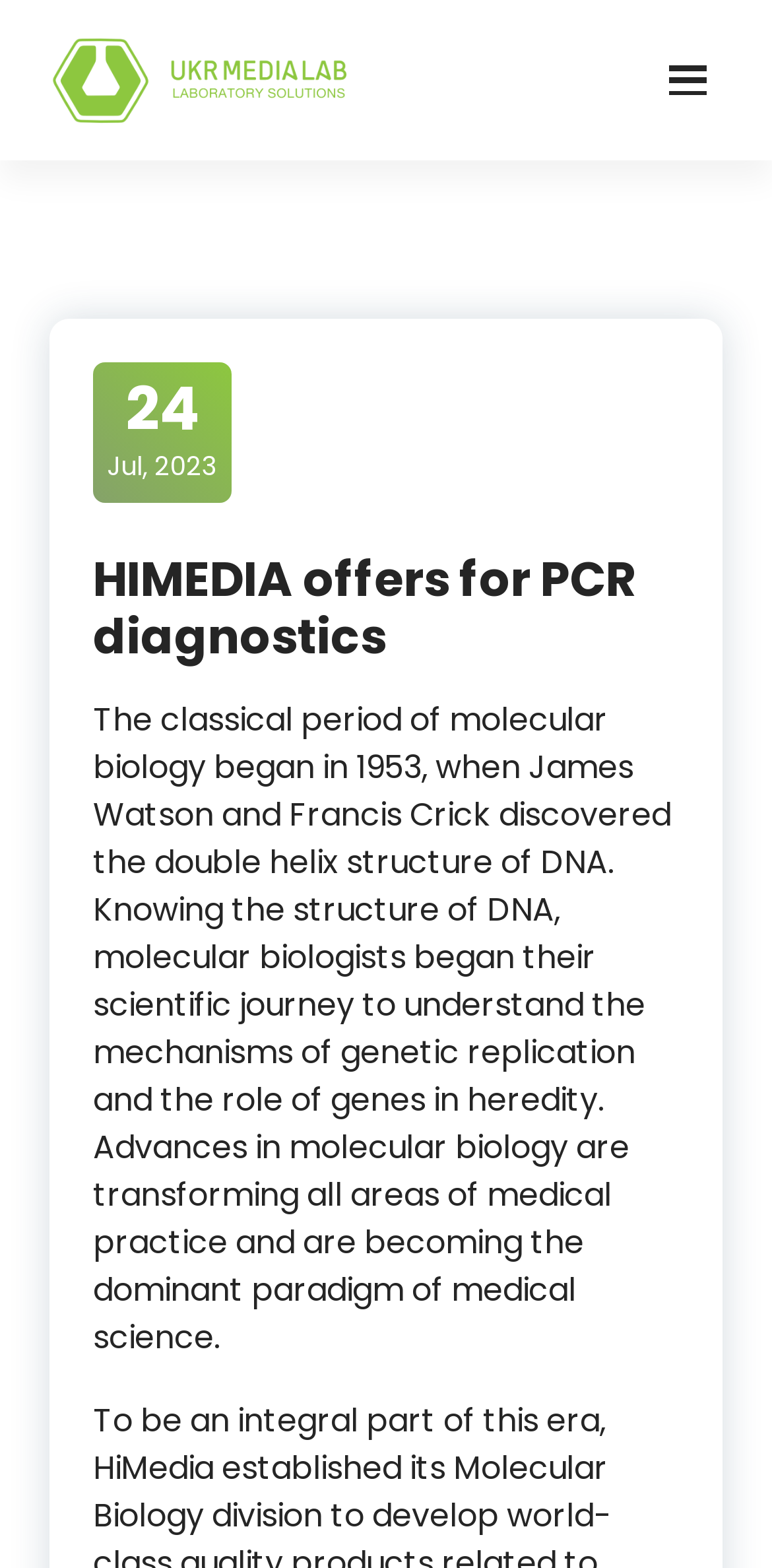What is the topic of the article?
Using the information from the image, provide a comprehensive answer to the question.

The topic of the article is mentioned in the heading, which is located at the middle of the webpage, with a bounding box coordinate of [0.121, 0.352, 0.879, 0.425]. The heading text is 'HIMEDIA offers for PCR diagnostics'.